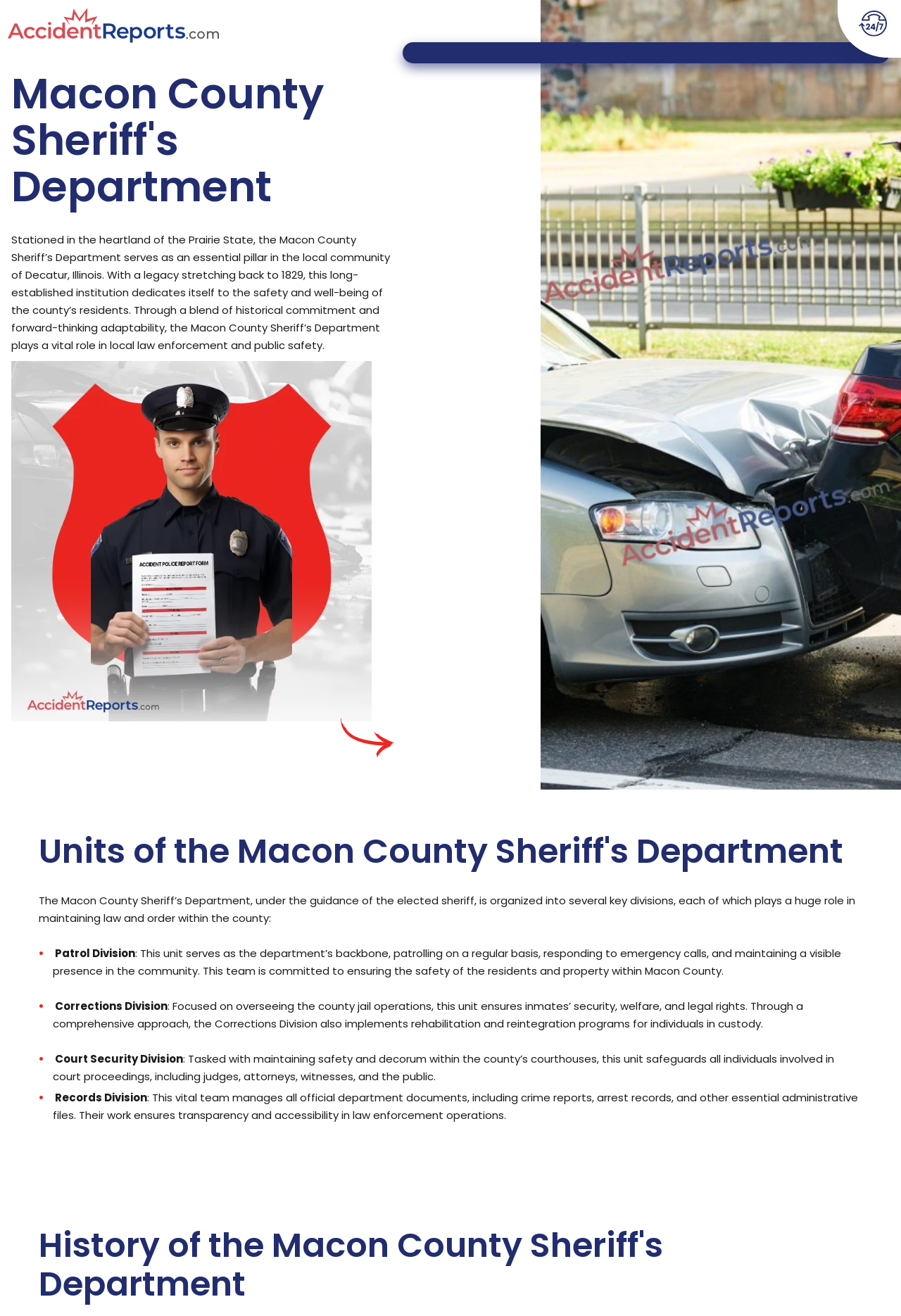What is the name of the department?
Offer a detailed and full explanation in response to the question.

I found the answer by looking at the heading element with the text 'Macon County Sheriff's Department' which is located at the top of the webpage.